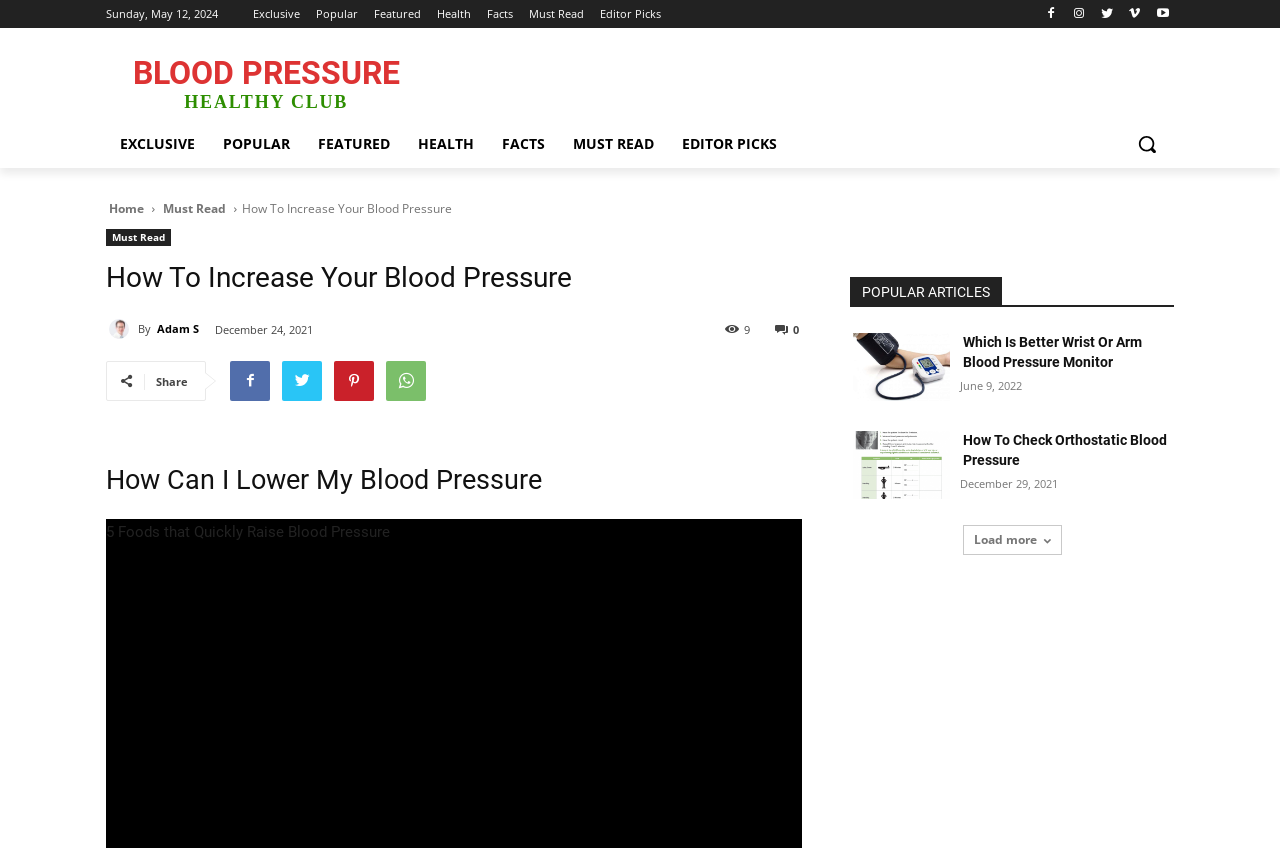Determine the bounding box for the UI element that matches this description: "Home".

[0.083, 0.236, 0.115, 0.257]